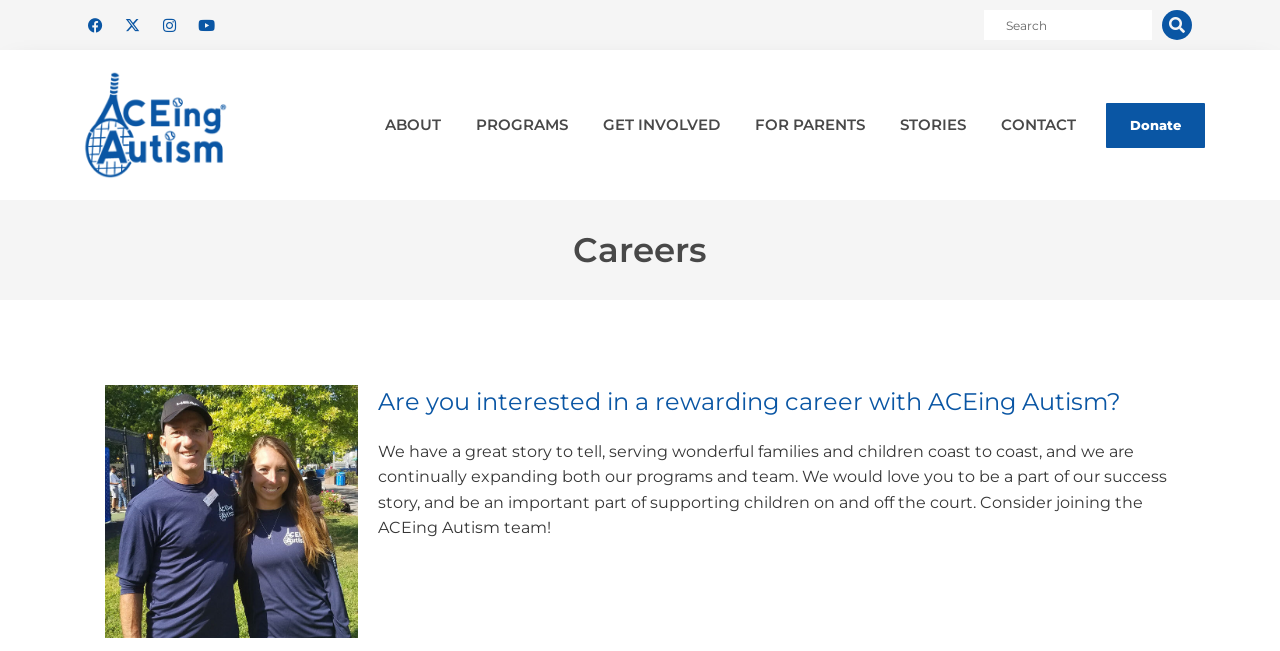Please identify the bounding box coordinates of the area that needs to be clicked to follow this instruction: "Search for something".

[0.769, 0.015, 0.932, 0.061]